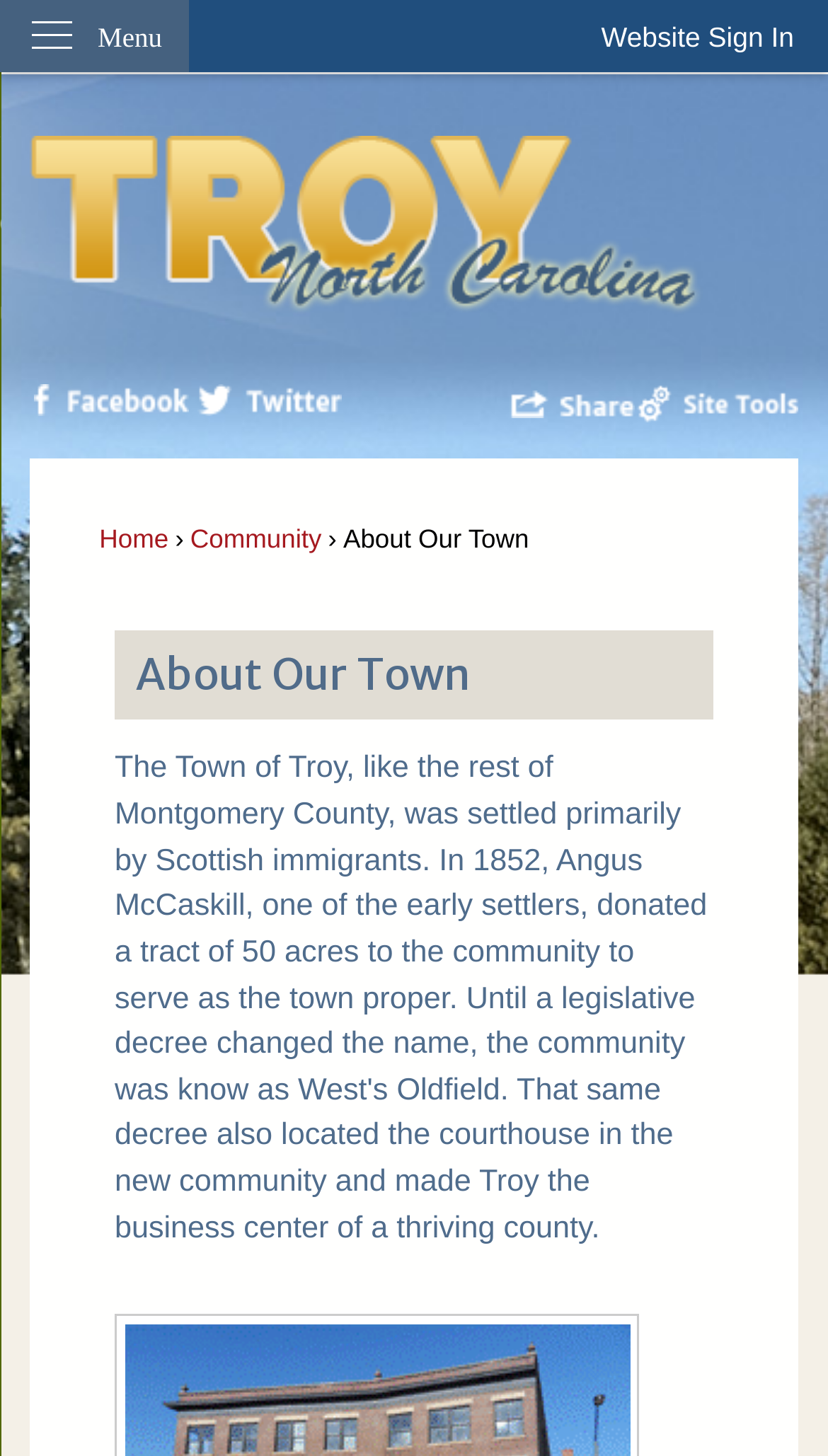Show me the bounding box coordinates of the clickable region to achieve the task as per the instruction: "Read about Lawmen Bass Reeves".

None